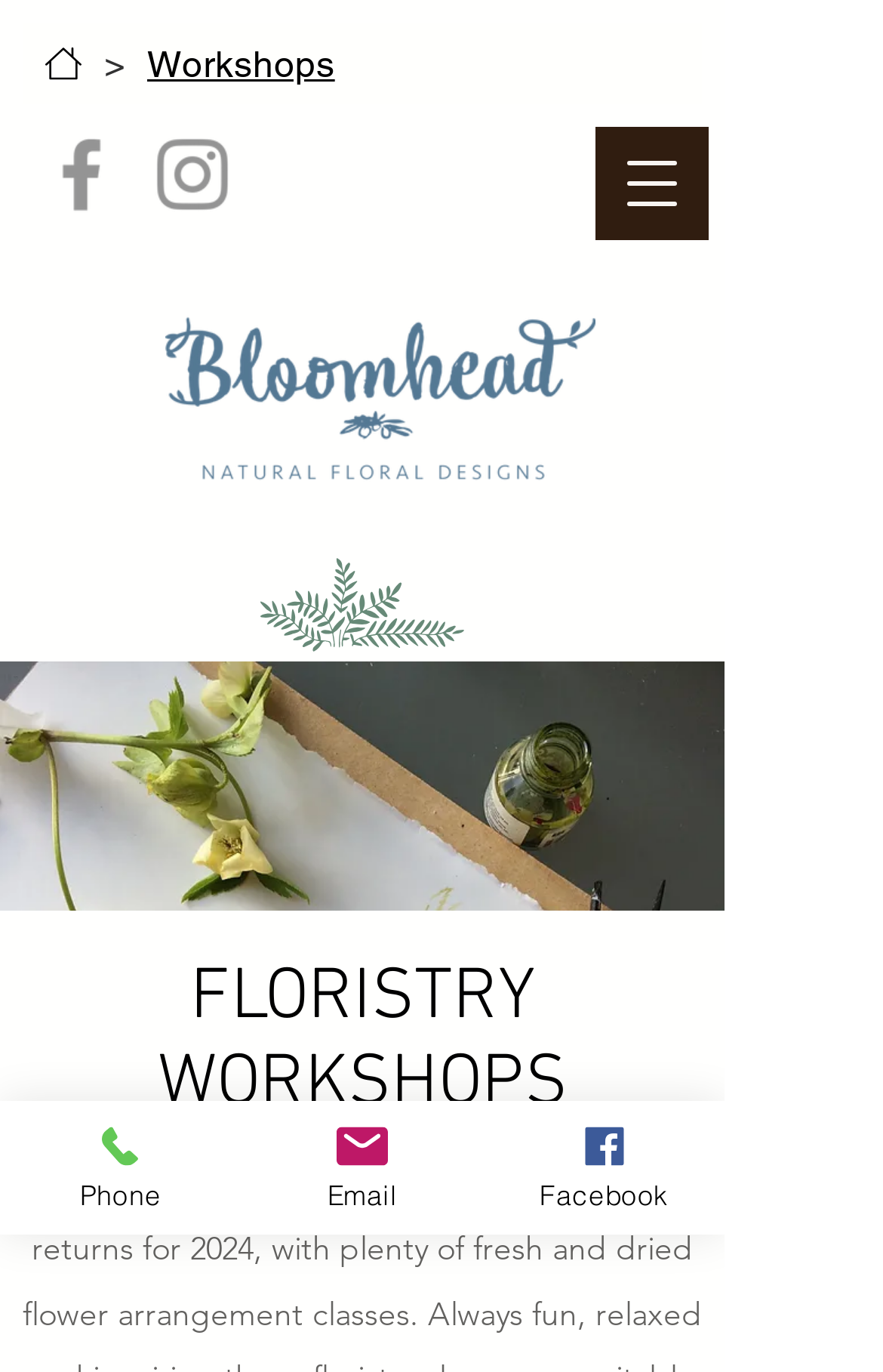Determine the bounding box coordinates of the element that should be clicked to execute the following command: "View Radiant Cycles".

None